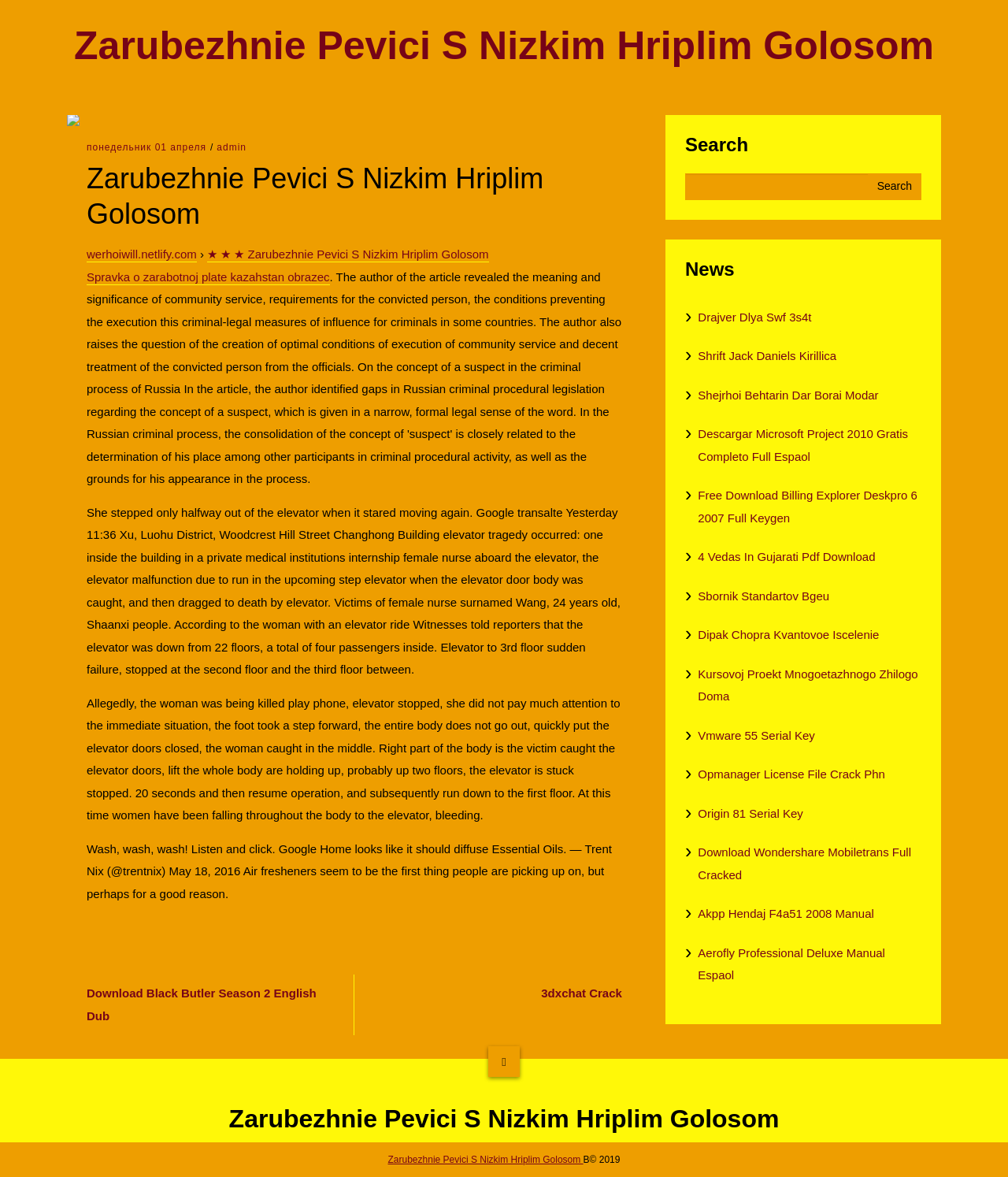Specify the bounding box coordinates of the area to click in order to follow the given instruction: "Click on the link to download Black Butler Season 2 English Dub."

[0.066, 0.828, 0.351, 0.88]